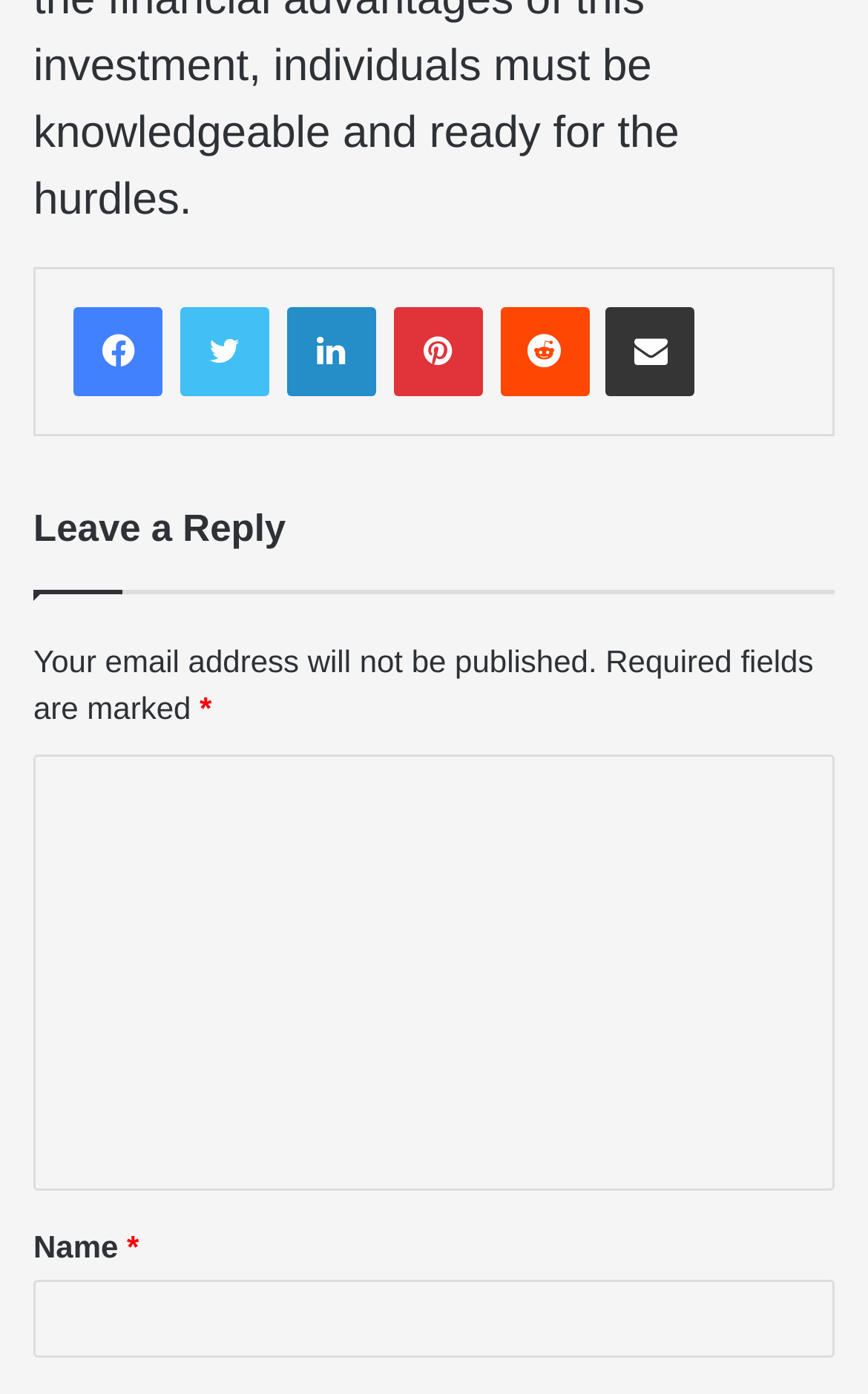Could you please study the image and provide a detailed answer to the question:
Is email address required to be published?

The StaticText element 'Your email address will not be published.' indicates that the email address will not be published, implying that it is not required to be published.